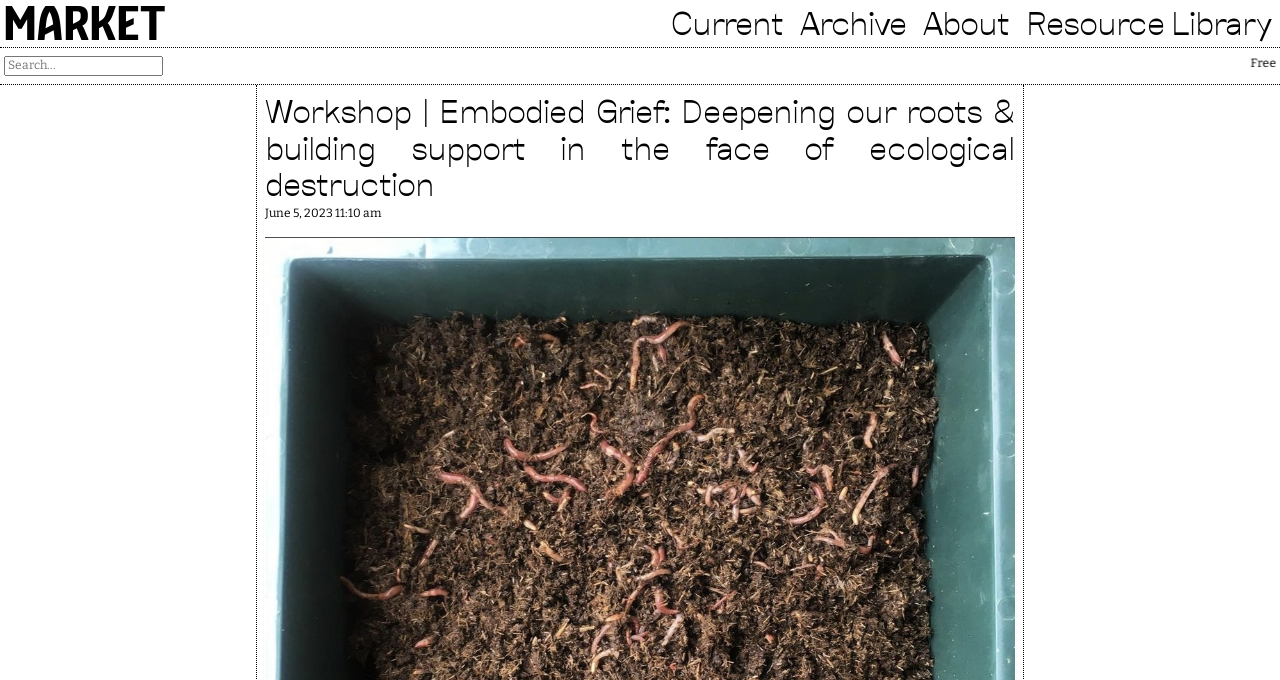Give a one-word or phrase response to the following question: What is the message in the top-right corner?

Free Palestine